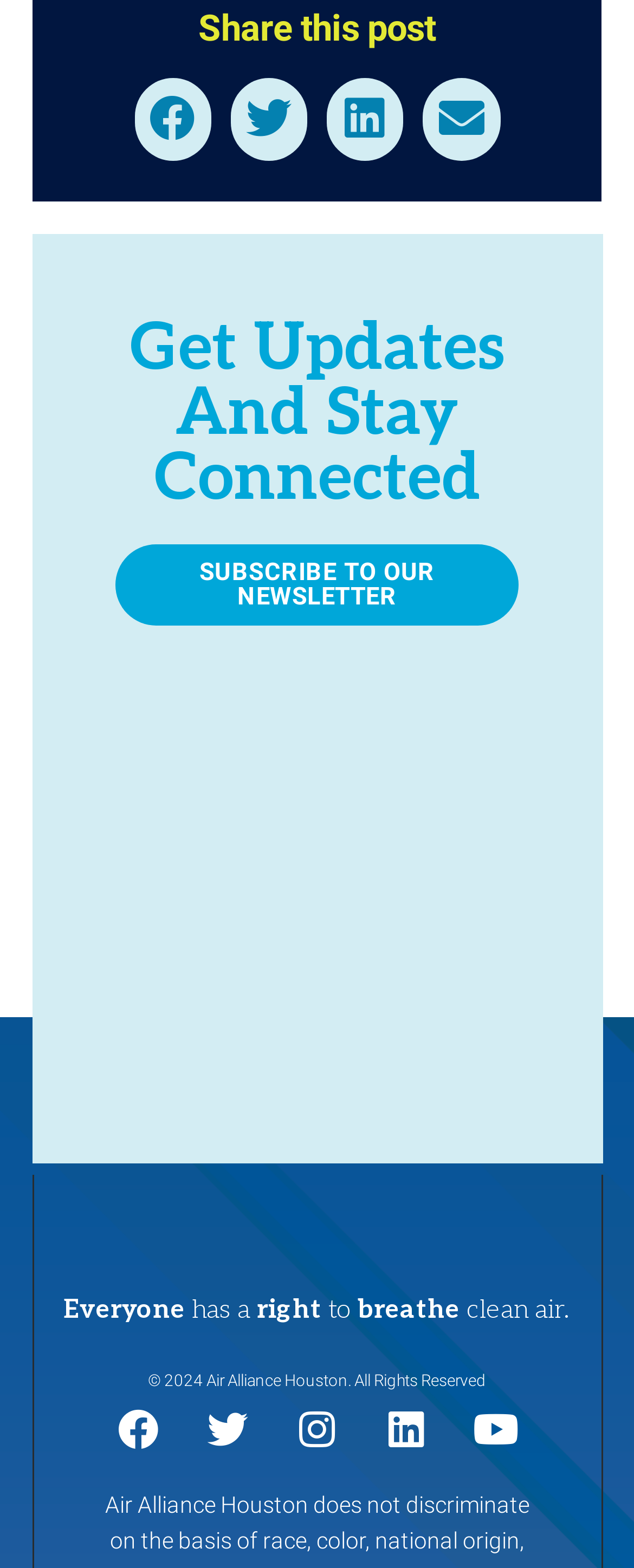Can you specify the bounding box coordinates for the region that should be clicked to fulfill this instruction: "Subscribe to our newsletter".

[0.181, 0.347, 0.819, 0.399]